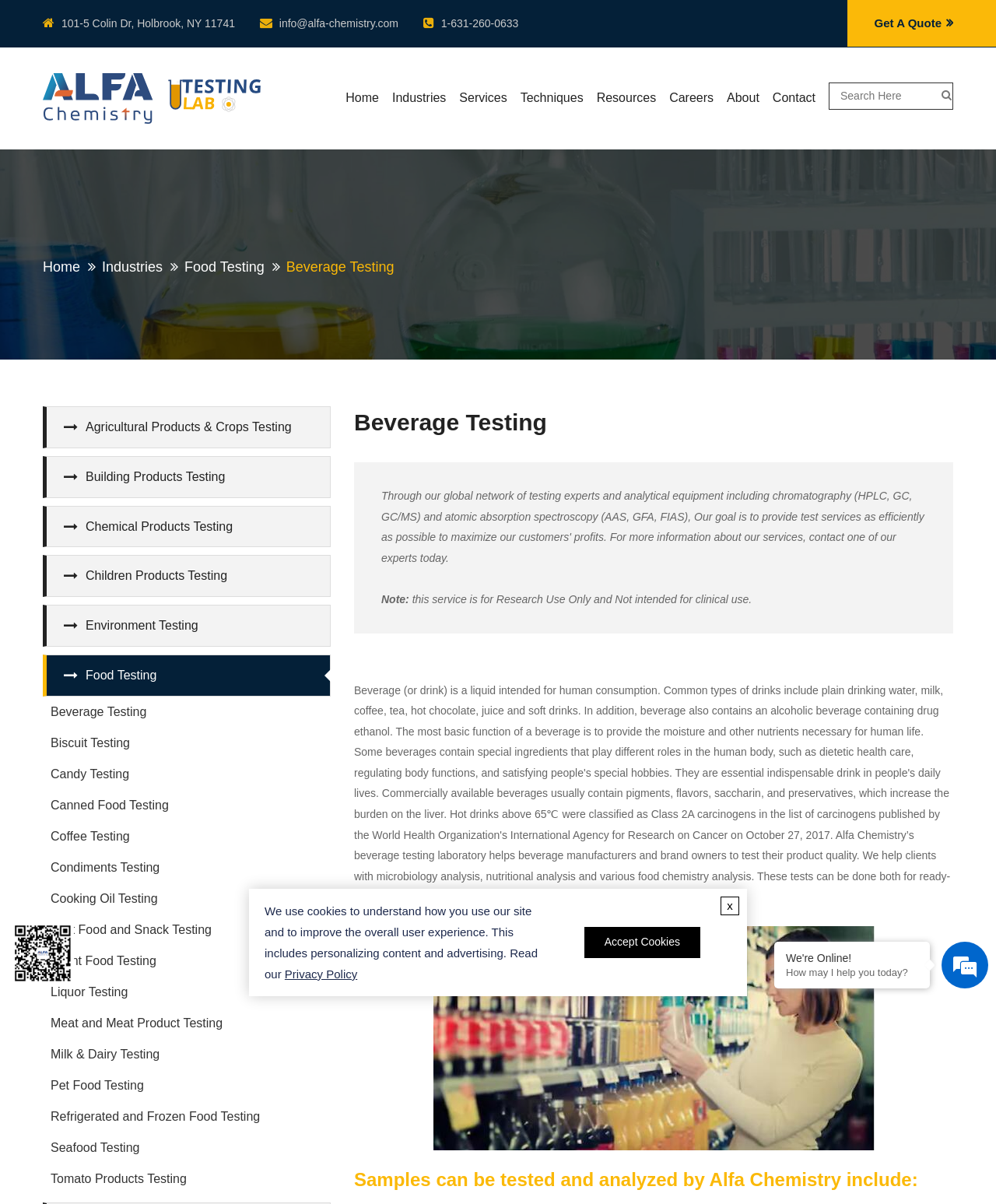Show the bounding box coordinates for the element that needs to be clicked to execute the following instruction: "Get a quote". Provide the coordinates in the form of four float numbers between 0 and 1, i.e., [left, top, right, bottom].

[0.85, 0.0, 0.957, 0.039]